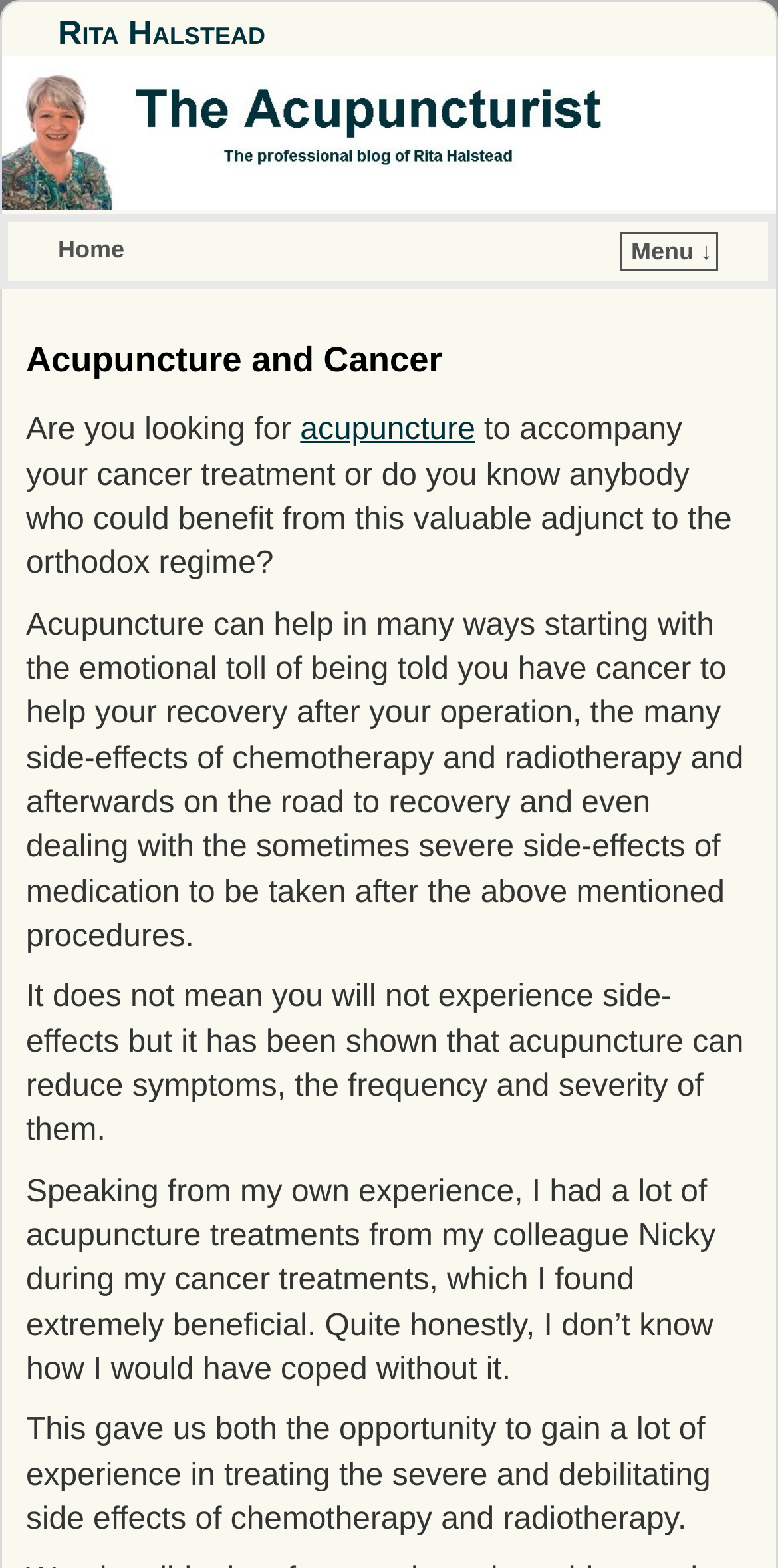Who is the acupuncturist mentioned on the webpage?
Provide a well-explained and detailed answer to the question.

The webpage mentions Rita Halstead as the acupuncturist, which is evident from the heading 'Rita Halstead' and the link 'Rita Halstead' with the same name.